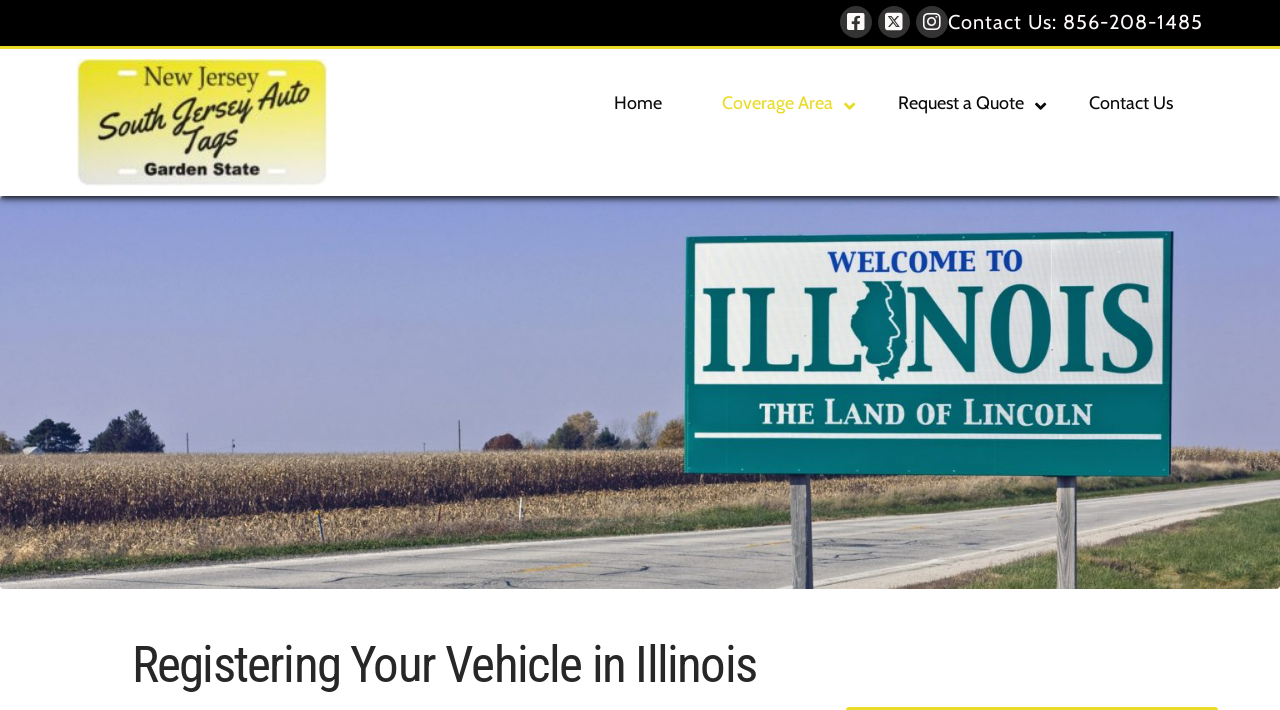Highlight the bounding box coordinates of the element that should be clicked to carry out the following instruction: "Request a quote". The coordinates must be given as four float numbers ranging from 0 to 1, i.e., [left, top, right, bottom].

[0.686, 0.111, 0.82, 0.179]